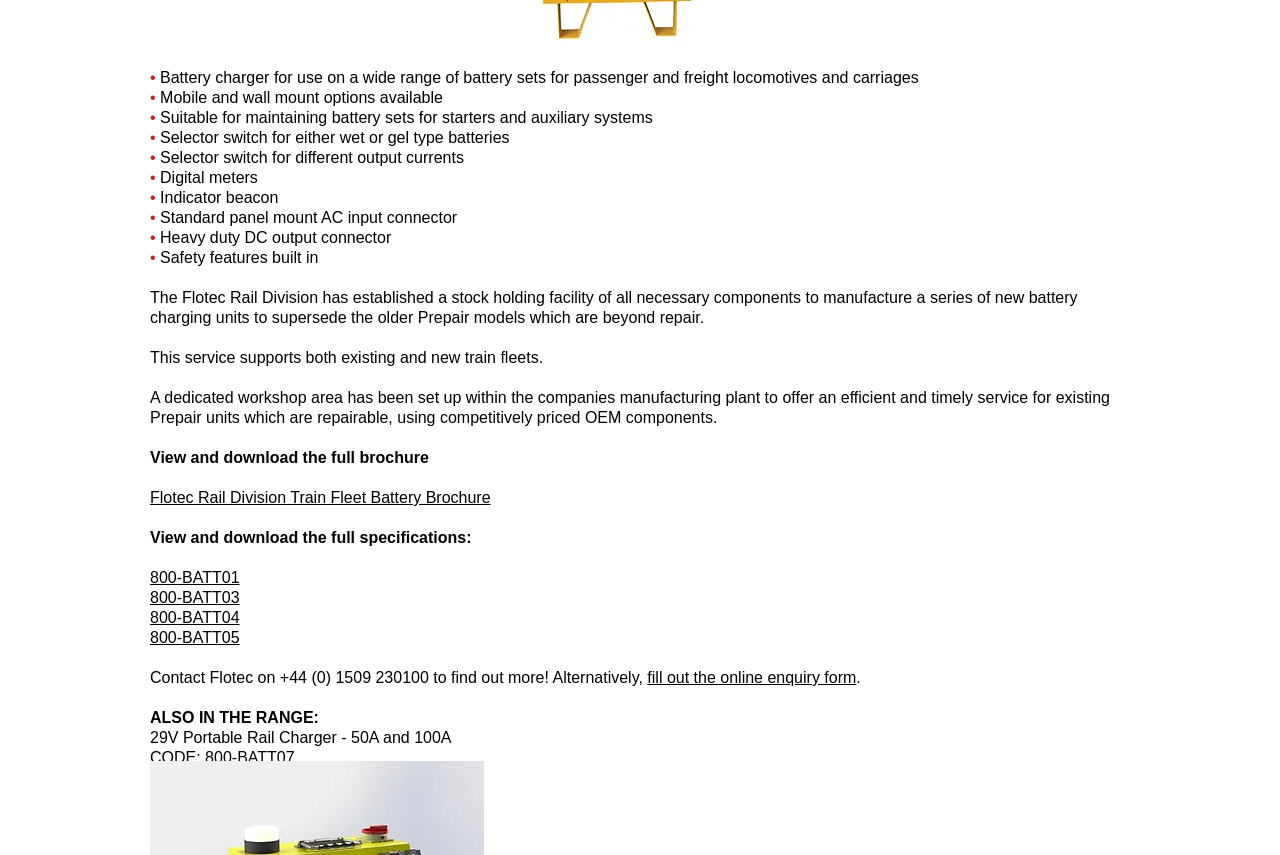For the following element description, predict the bounding box coordinates in the format (top-left x, top-left y, bottom-right x, bottom-right y). All values should be floating point numbers between 0 and 1. Description: CODE: 800-BATT07

[0.117, 0.876, 0.23, 0.896]